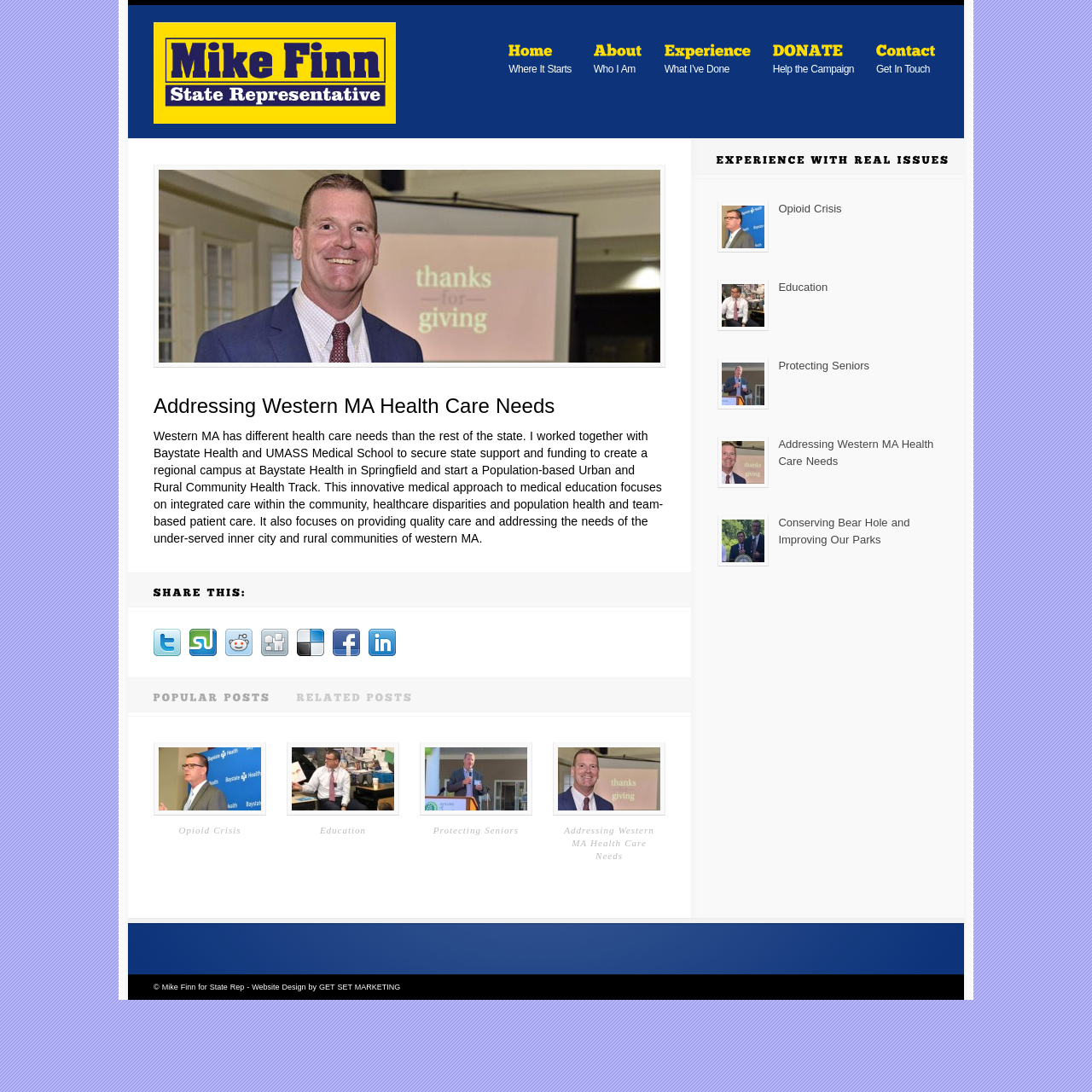Determine the bounding box coordinates of the region I should click to achieve the following instruction: "Share this on Twitter". Ensure the bounding box coordinates are four float numbers between 0 and 1, i.e., [left, top, right, bottom].

[0.141, 0.591, 0.173, 0.603]